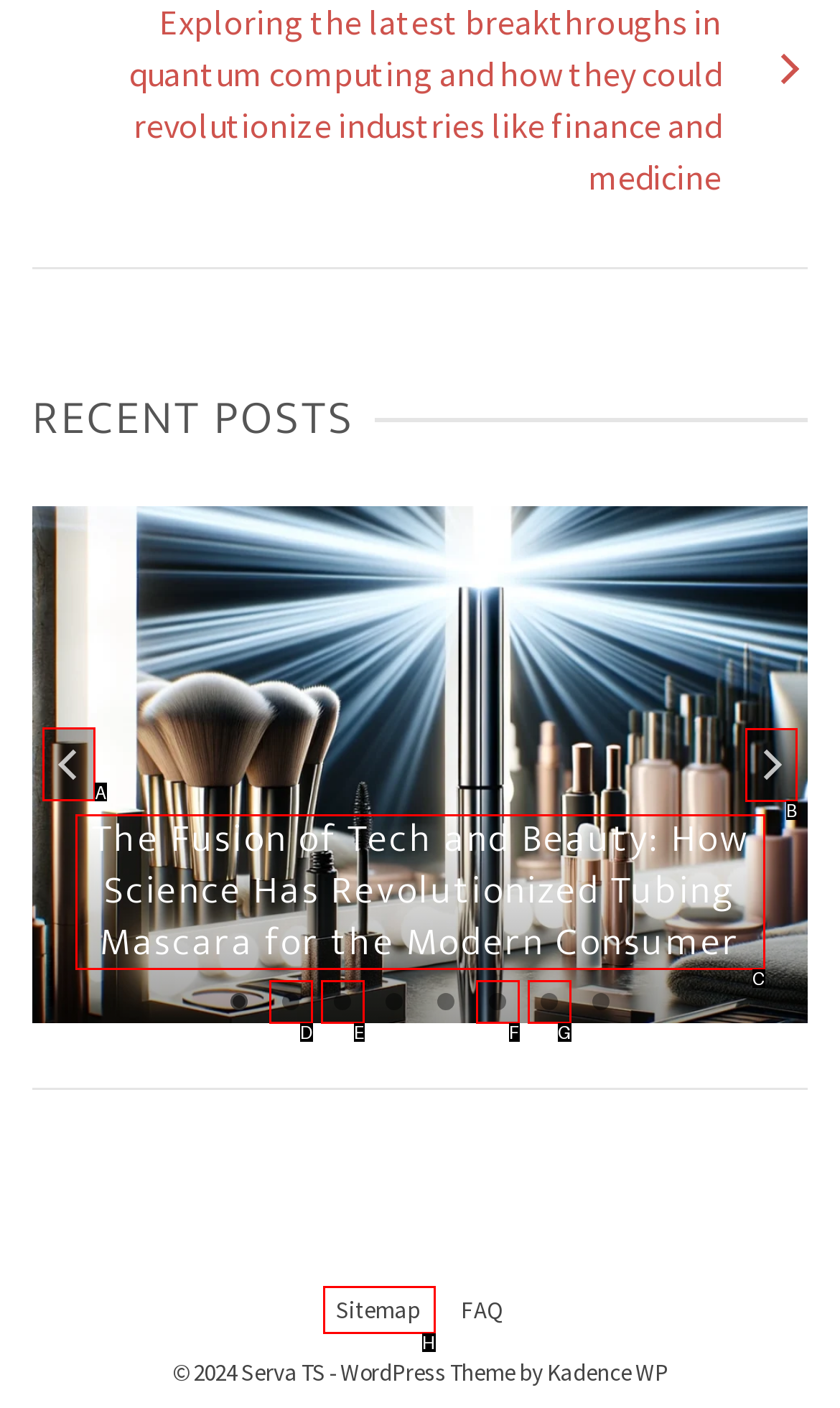Select the correct UI element to complete the task: Click the 'Previous' button
Please provide the letter of the chosen option.

A